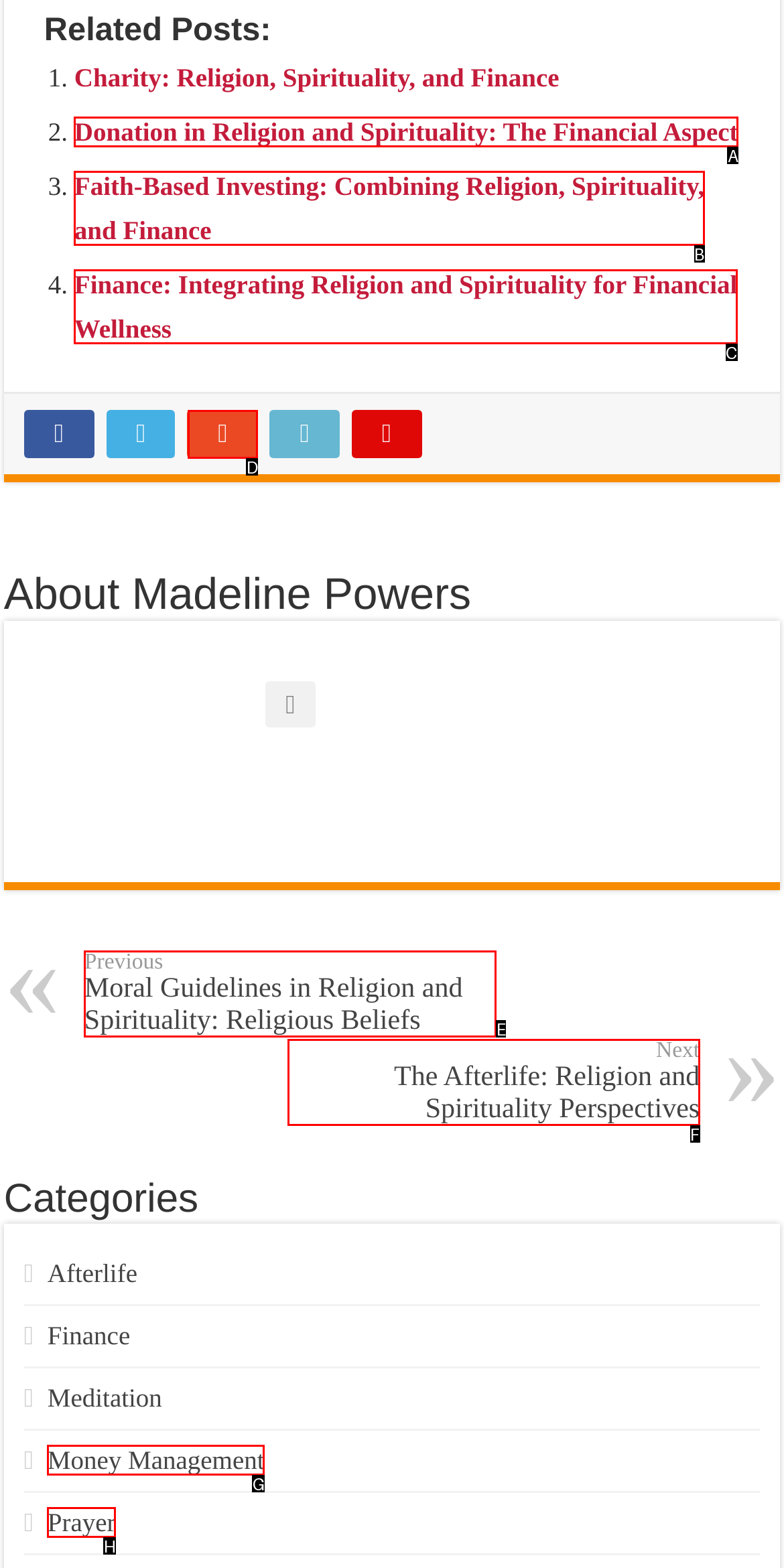Identify which HTML element matches the description: Money Management. Answer with the correct option's letter.

G